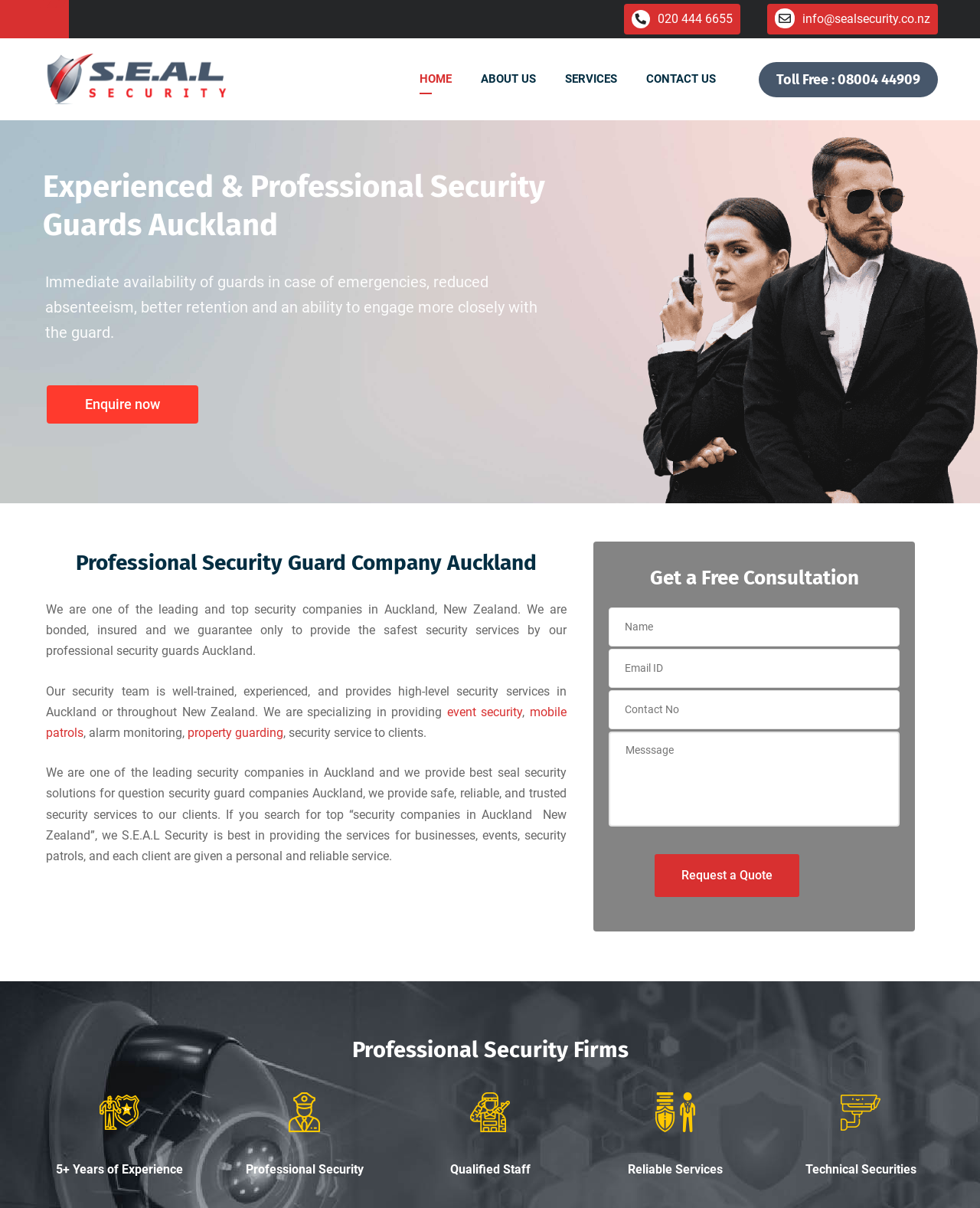Extract the main heading text from the webpage.

Professional Security Guard Company Auckland